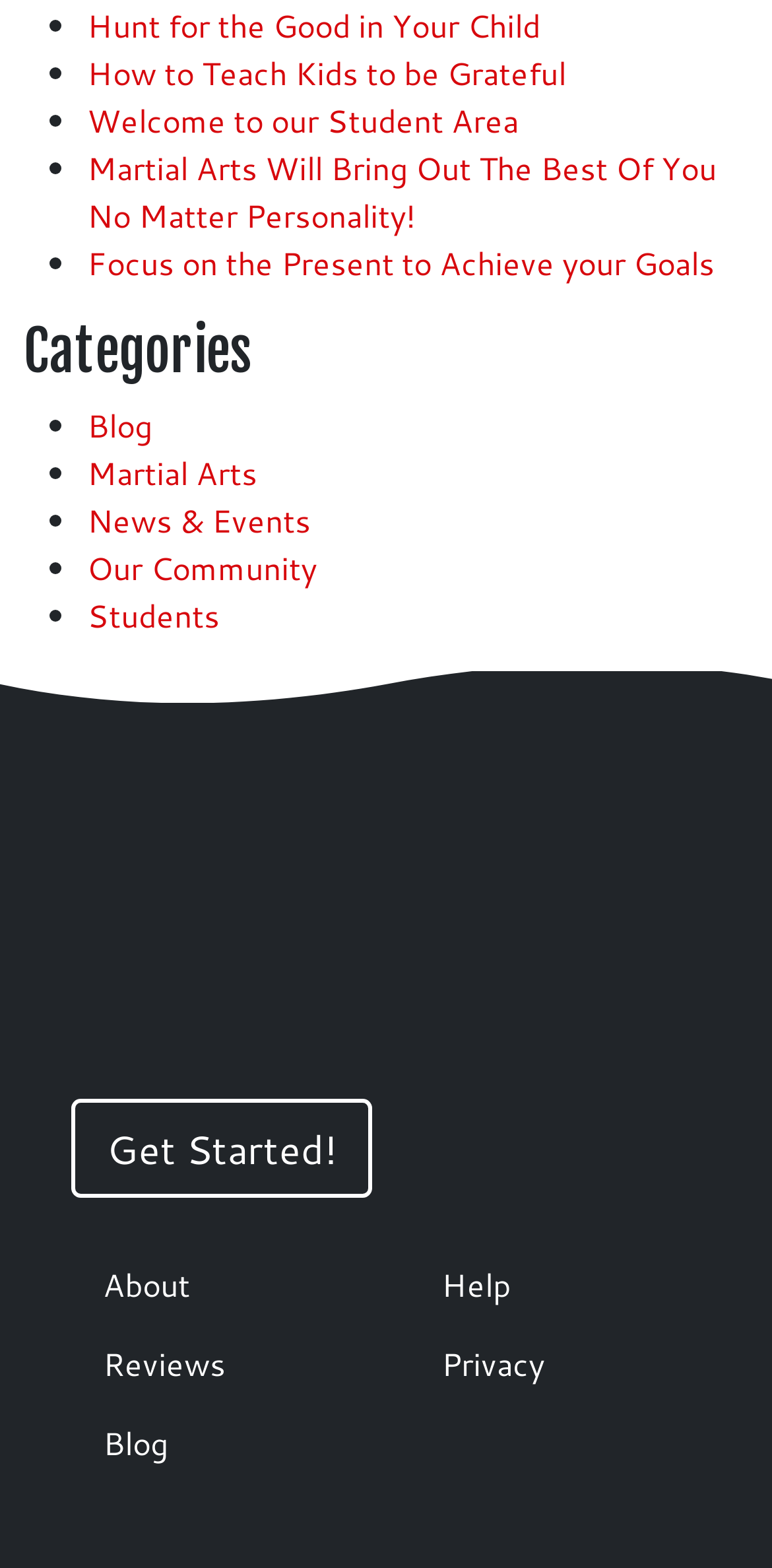Find the bounding box coordinates of the clickable region needed to perform the following instruction: "Download the report". The coordinates should be provided as four float numbers between 0 and 1, i.e., [left, top, right, bottom].

None